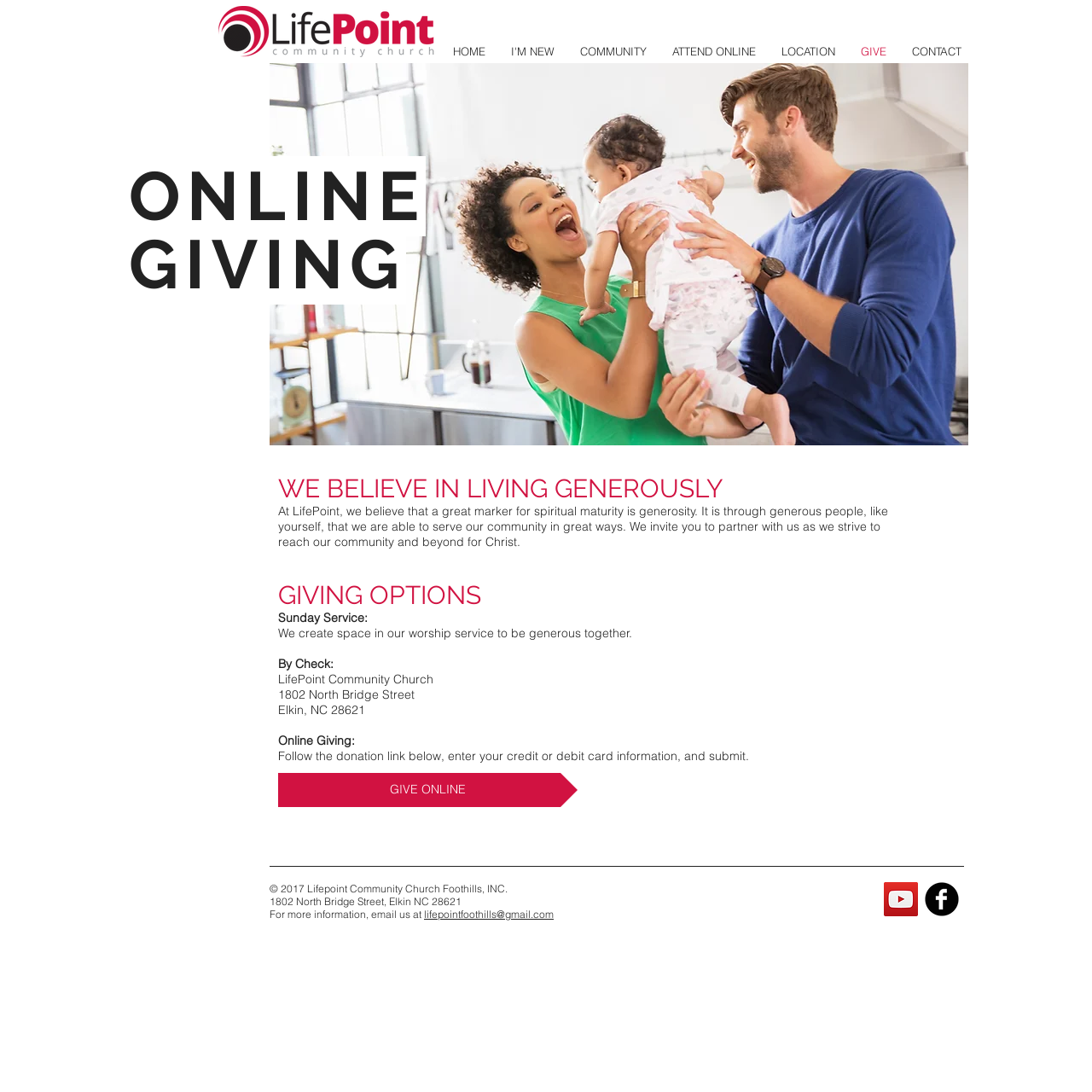Identify the bounding box coordinates of the clickable region to carry out the given instruction: "Click YouTube".

[0.809, 0.808, 0.841, 0.839]